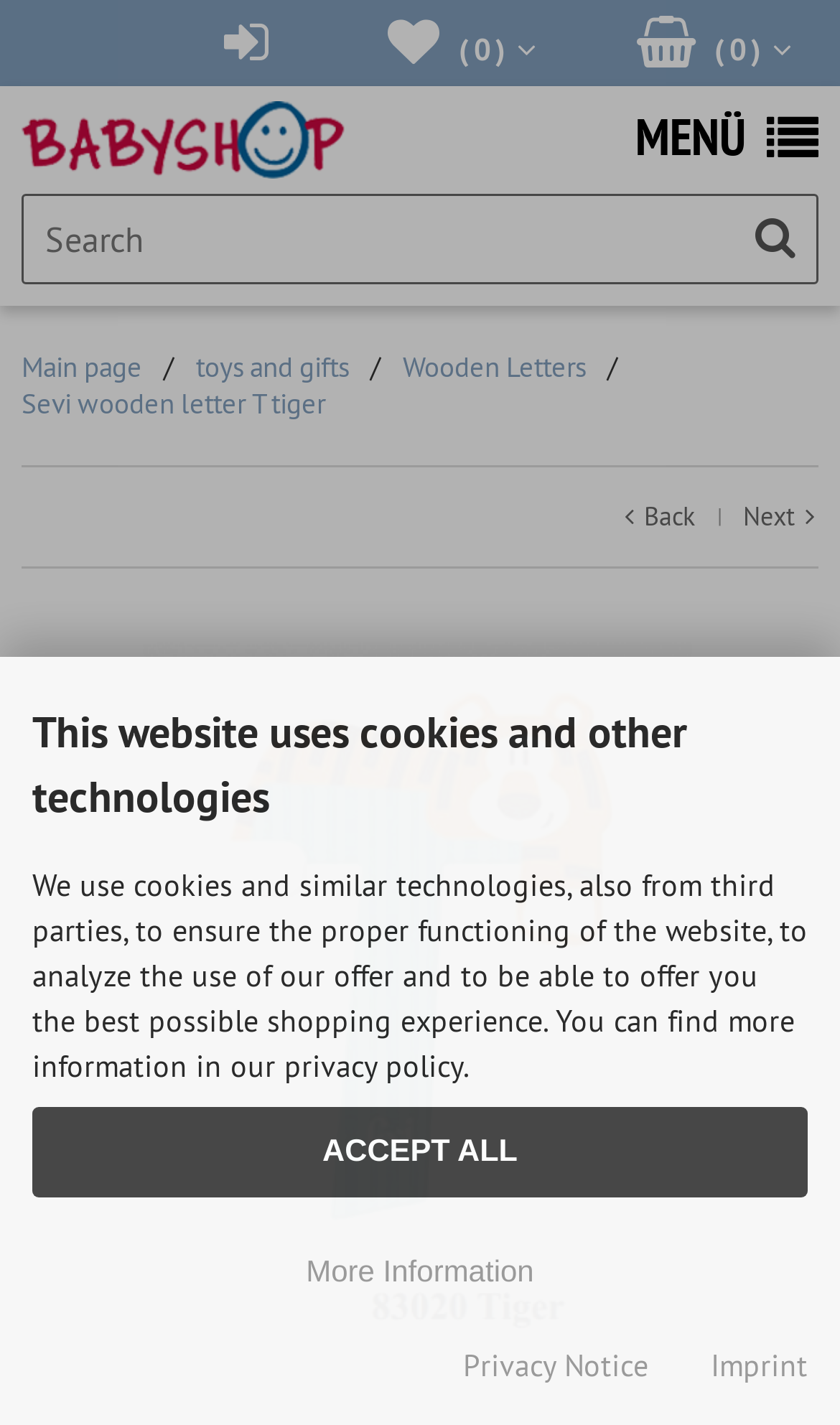Use a single word or phrase to answer the question:
What is the navigation button above the image?

Back